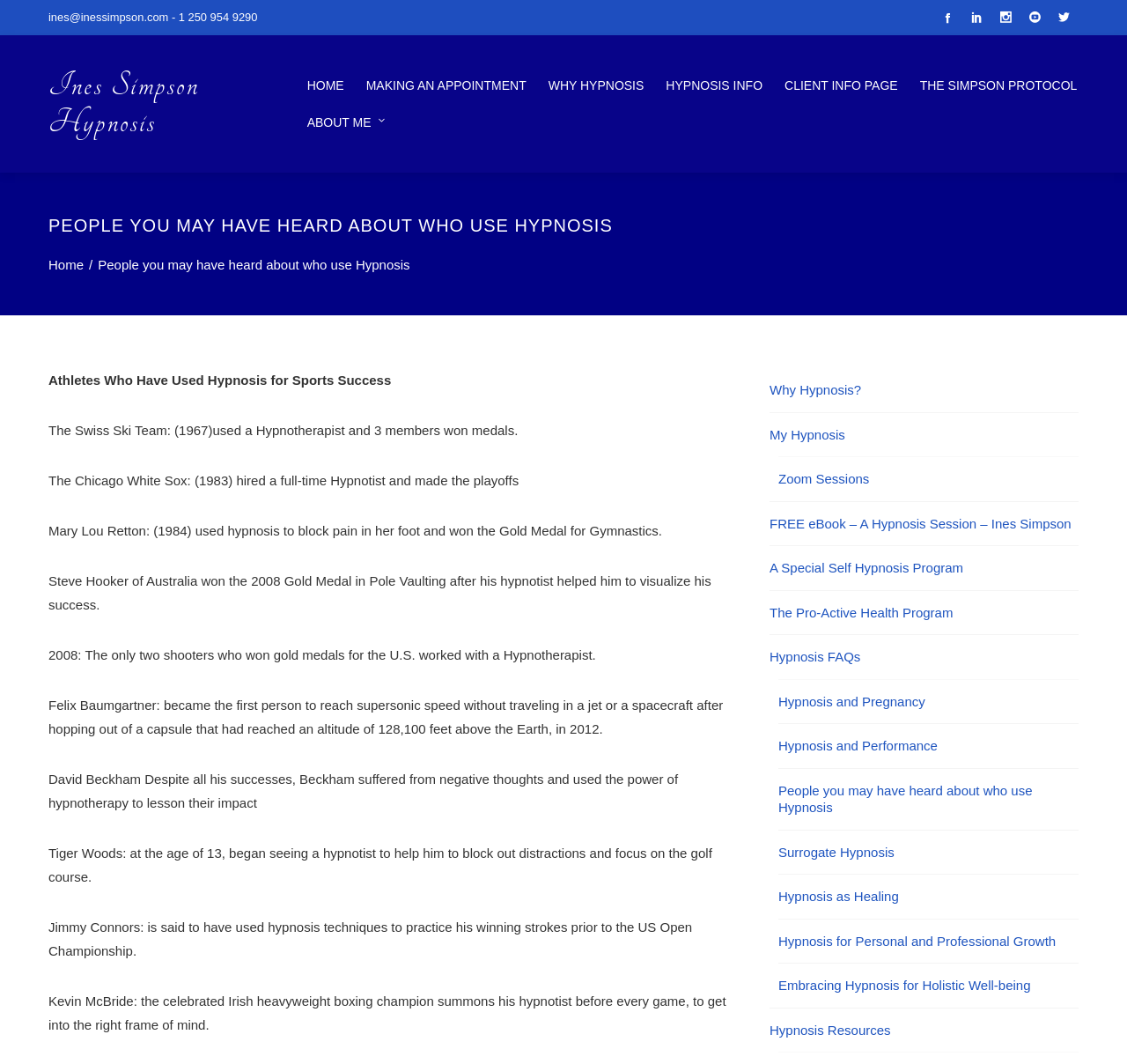Please locate the clickable area by providing the bounding box coordinates to follow this instruction: "Learn more about 'Why Hypnosis?'".

[0.683, 0.36, 0.764, 0.374]